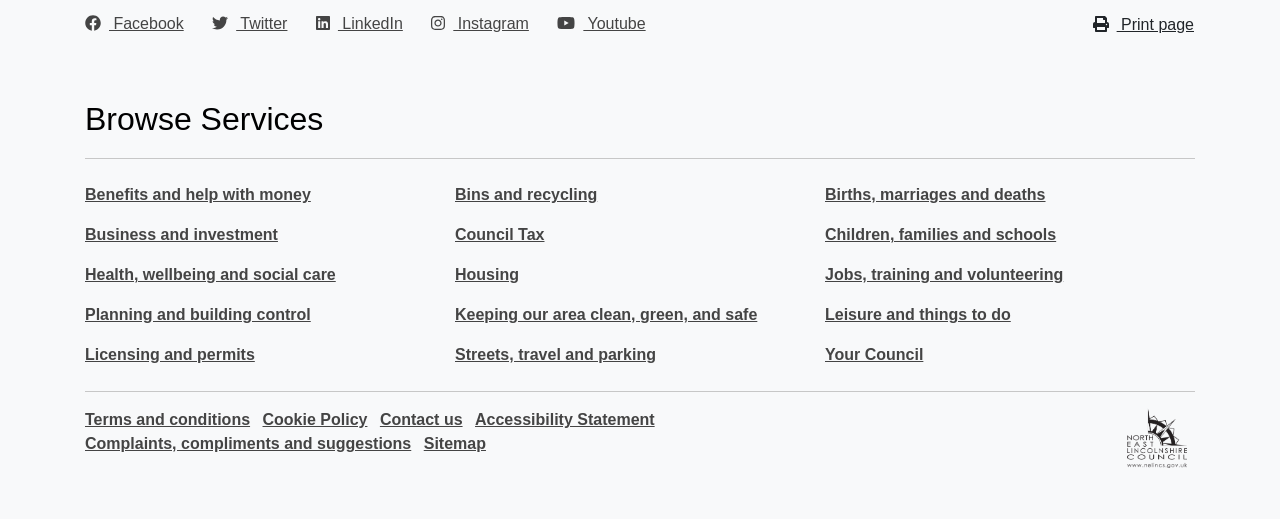Pinpoint the bounding box coordinates of the clickable area necessary to execute the following instruction: "Follow Facebook". The coordinates should be given as four float numbers between 0 and 1, namely [left, top, right, bottom].

[0.066, 0.029, 0.144, 0.061]